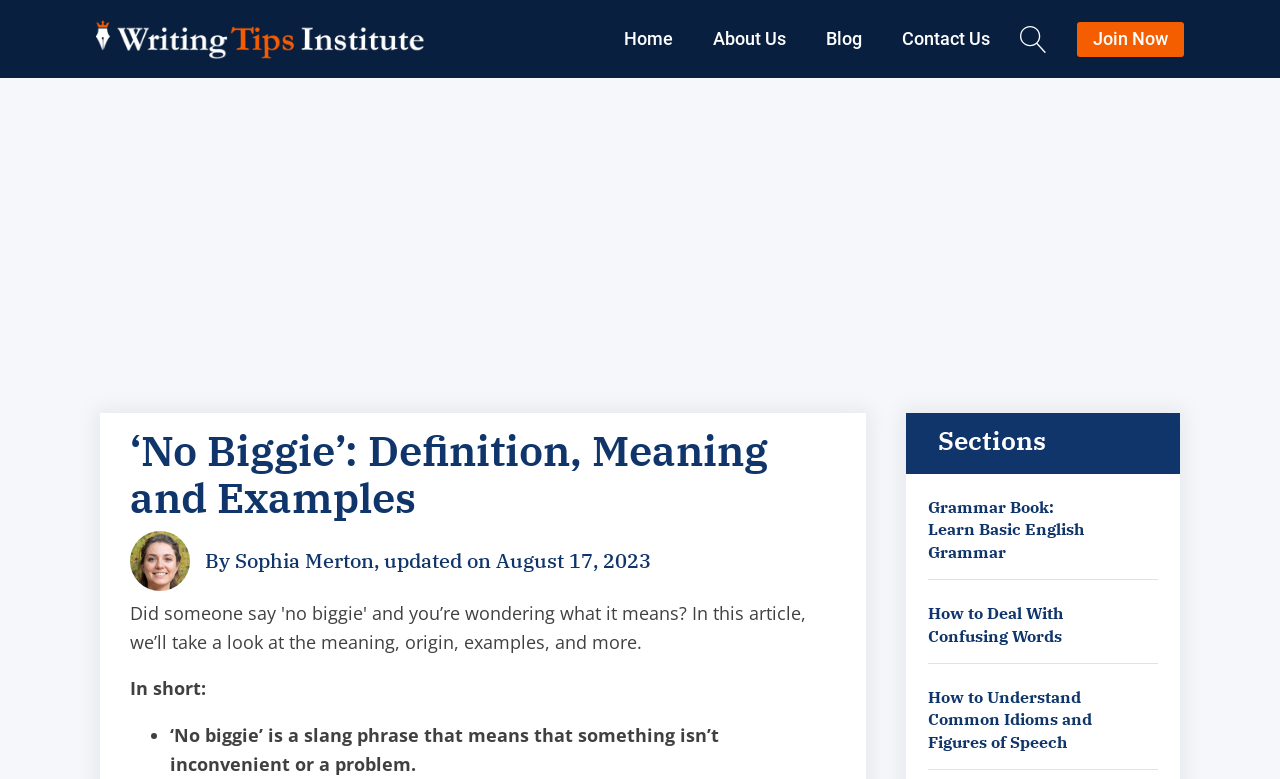Please identify the bounding box coordinates of the region to click in order to complete the given instruction: "search for something using the magnifier icon". The coordinates should be four float numbers between 0 and 1, i.e., [left, top, right, bottom].

[0.797, 0.033, 0.817, 0.068]